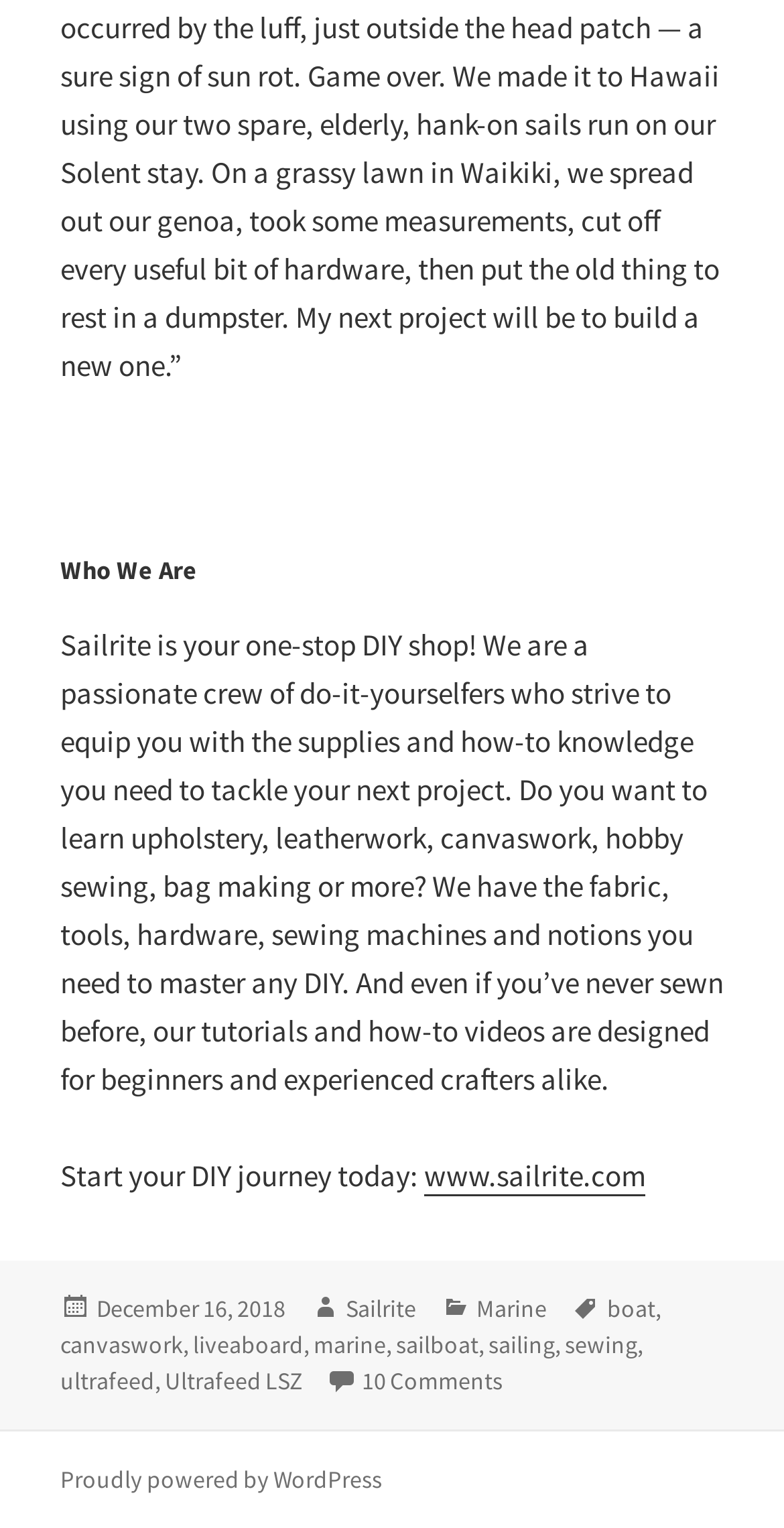Locate the bounding box coordinates of the UI element described by: "December 16, 2018February 3, 2023". Provide the coordinates as four float numbers between 0 and 1, formatted as [left, top, right, bottom].

[0.123, 0.846, 0.364, 0.867]